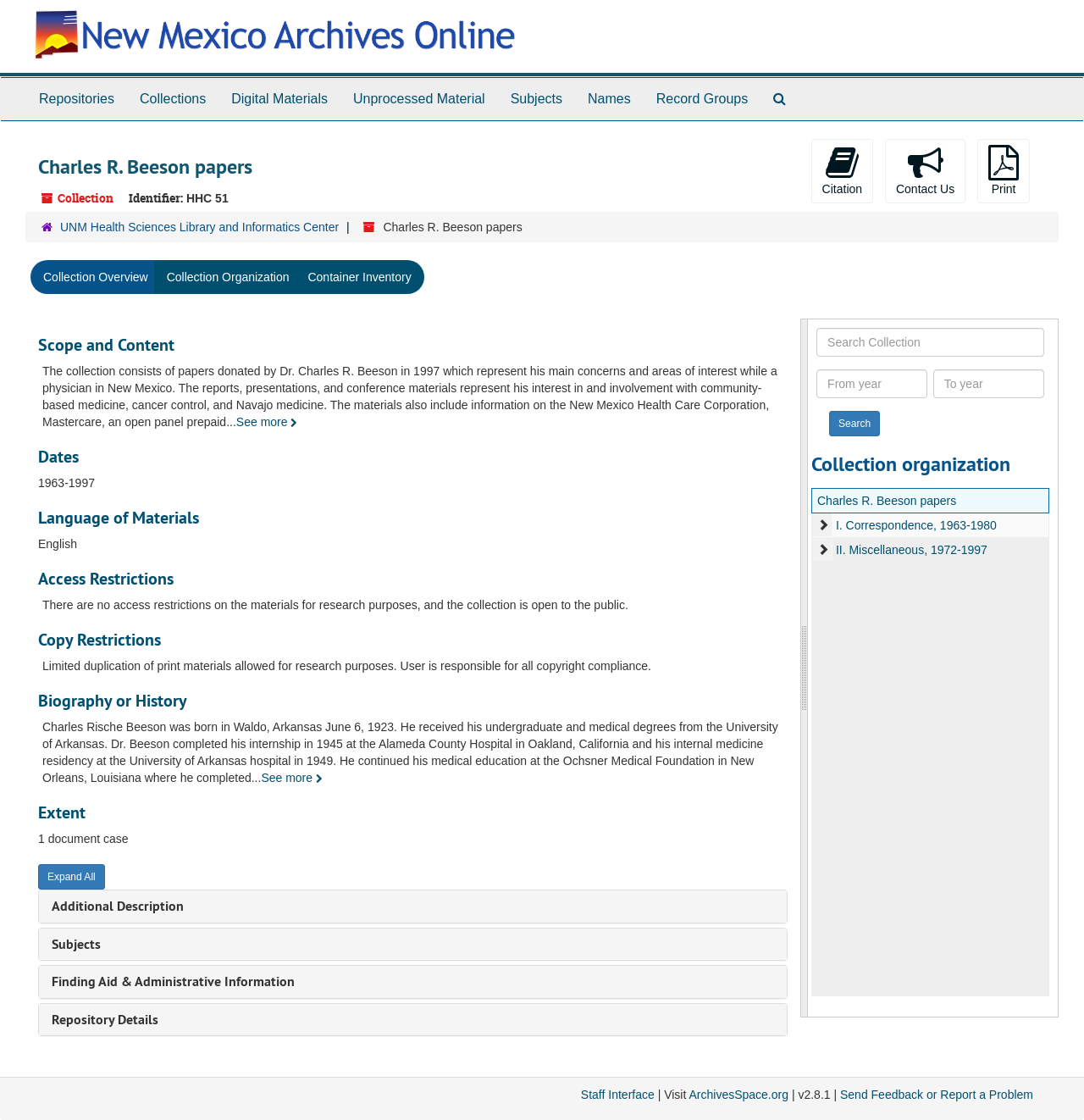Find the bounding box coordinates for the area that should be clicked to accomplish the instruction: "Search the collection".

[0.765, 0.367, 0.812, 0.39]